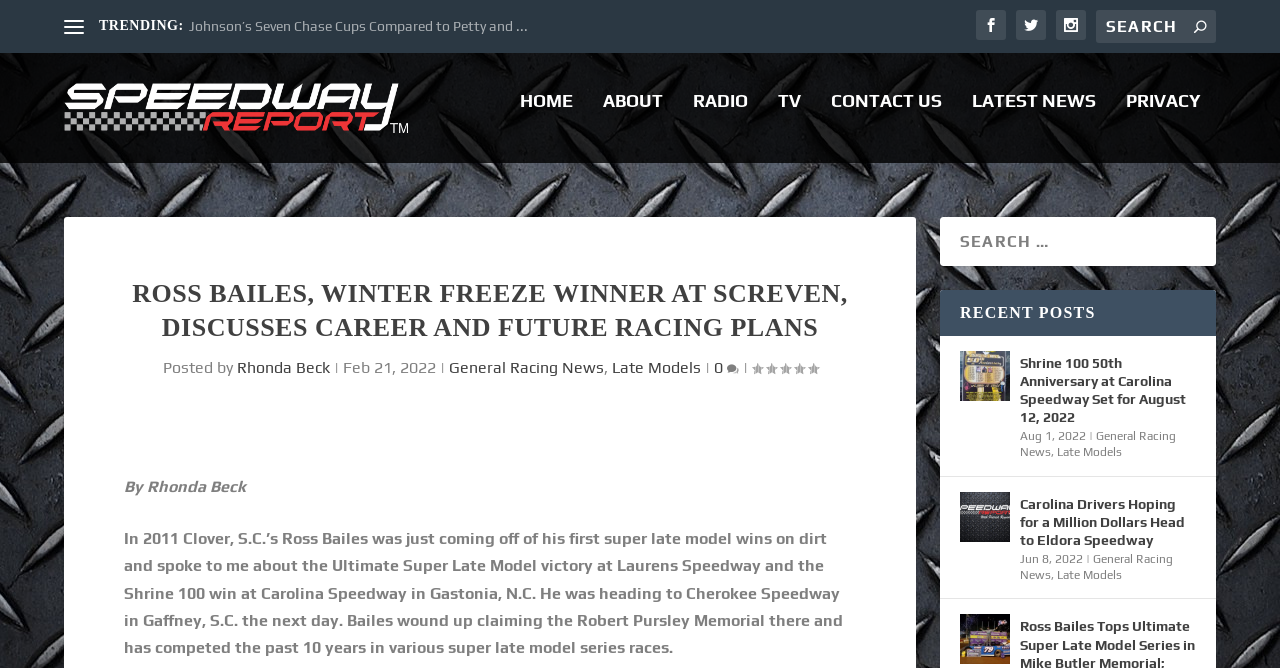Please specify the bounding box coordinates for the clickable region that will help you carry out the instruction: "Visit the home page".

[0.406, 0.16, 0.448, 0.265]